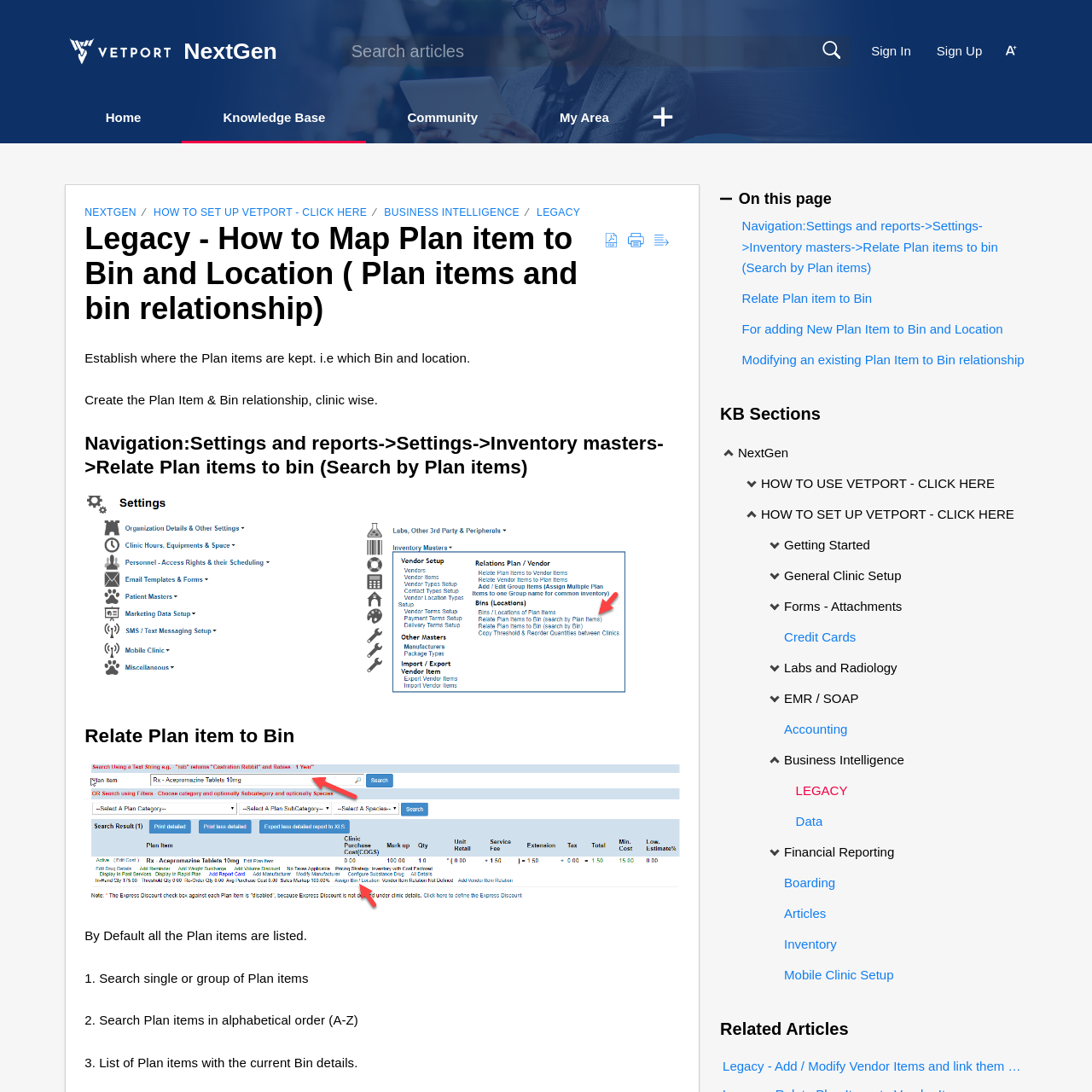Specify the bounding box coordinates of the area to click in order to follow the given instruction: "Search articles."

[0.312, 0.033, 0.779, 0.061]